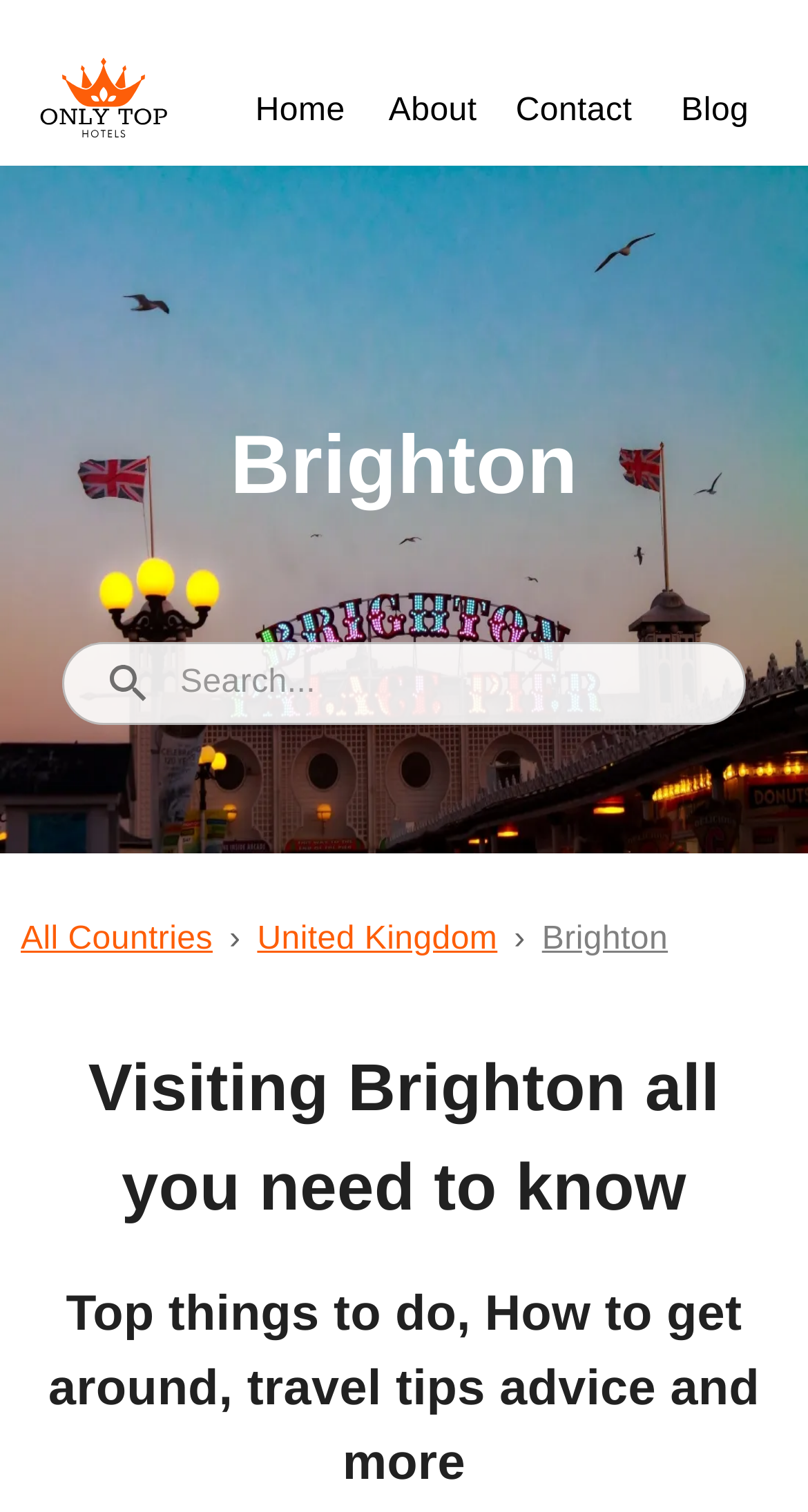Summarize the webpage with a detailed and informative caption.

The webpage is a guide to visiting Brighton, providing various tips and information. At the top left corner, there is a logo image and a link to the logo. Next to the logo, there is a navigation menu with four buttons: Home, About, Contact, and Blog, aligned horizontally.

Below the navigation menu, there is a large image that spans the entire width of the page, with a heading "Brighton" centered on top of it. To the right of the image, there is a search combobox with a prompt "Search...".

Underneath the image, there is a breadcrumb navigation section, which displays the current location as "Brighton" within the hierarchy of "All Countries" and "United Kingdom". 

The main content of the page is divided into two sections. The first section has a heading "Visiting Brighton all you need to know", and the second section has a heading "Top things to do, How to get around, travel tips advice and more". These sections likely provide detailed information and tips for visiting Brighton, including the climate, best time to visit, top attractions, and more.